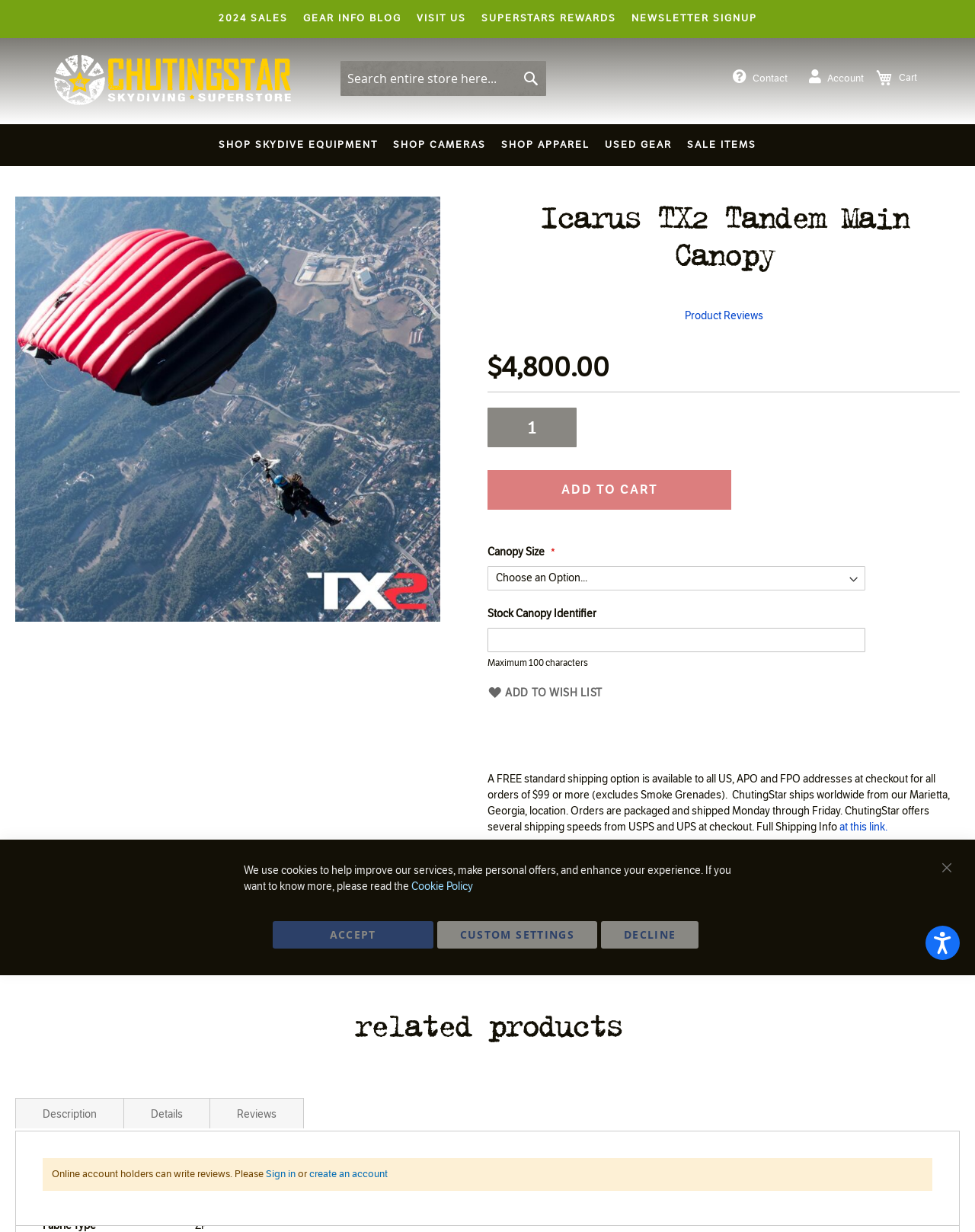Find the bounding box coordinates of the clickable area that will achieve the following instruction: "Search for products".

[0.349, 0.049, 0.56, 0.078]